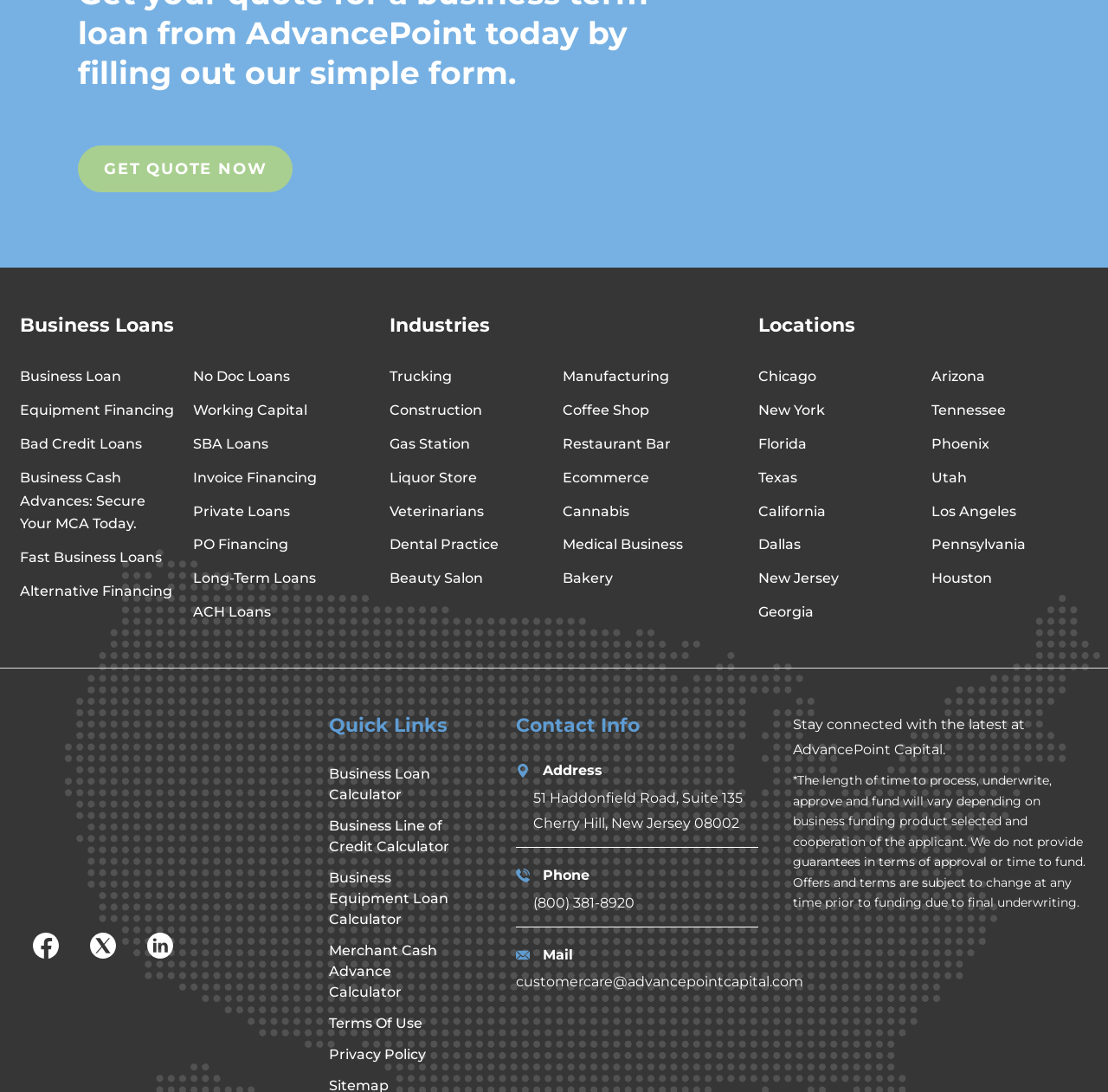Find the bounding box coordinates of the UI element according to this description: "Fast Business Loans".

[0.018, 0.503, 0.146, 0.518]